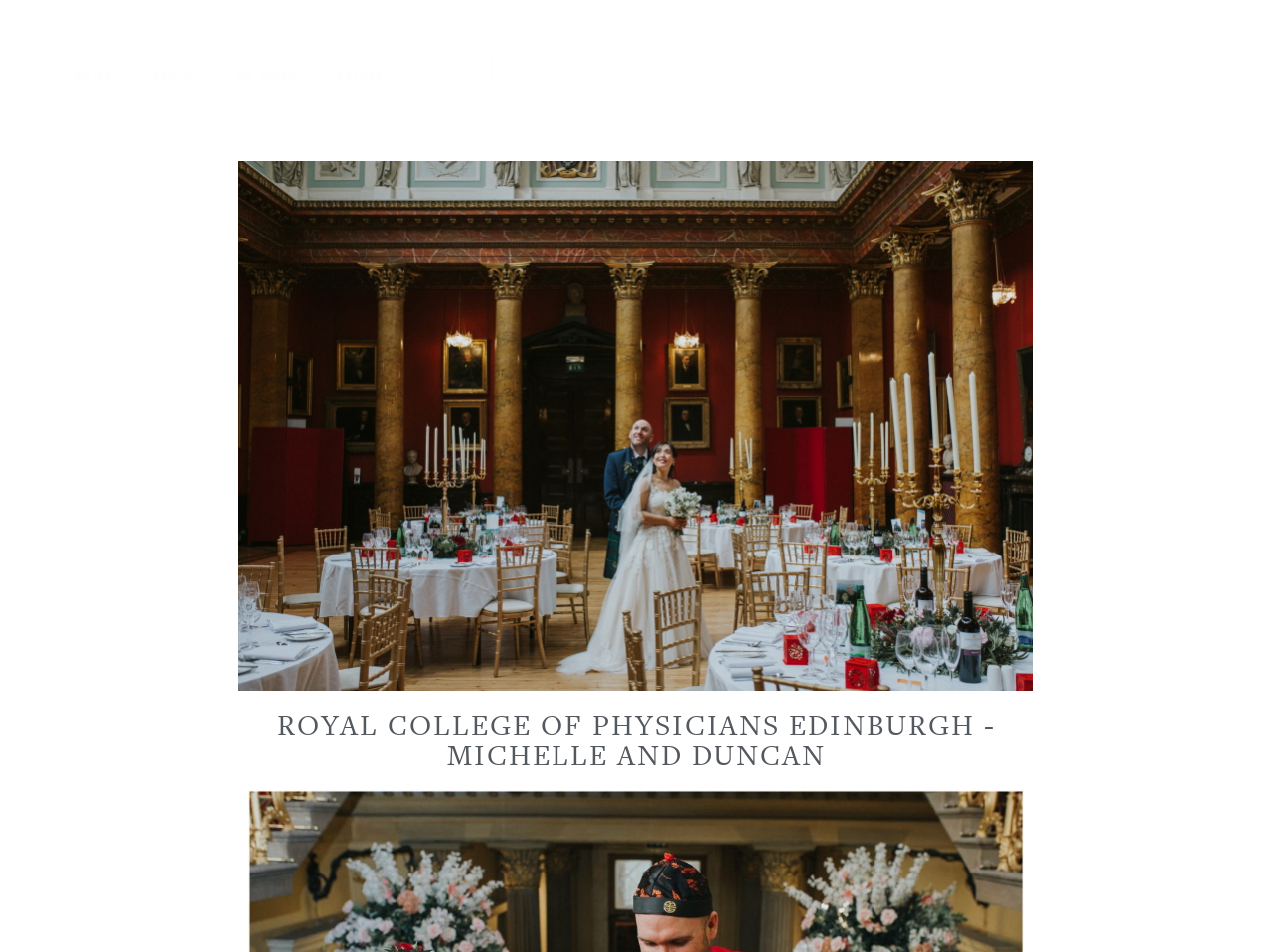Respond to the question below with a concise word or phrase:
What is the name of the couple featured on the webpage?

Michelle and Duncan